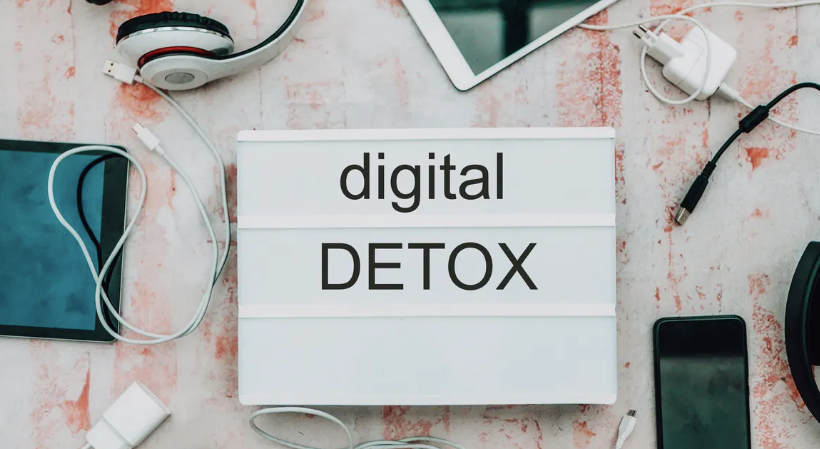What is the purpose of the electronic devices in the image?
Based on the screenshot, provide your answer in one word or phrase.

To symbolize digital gadgets